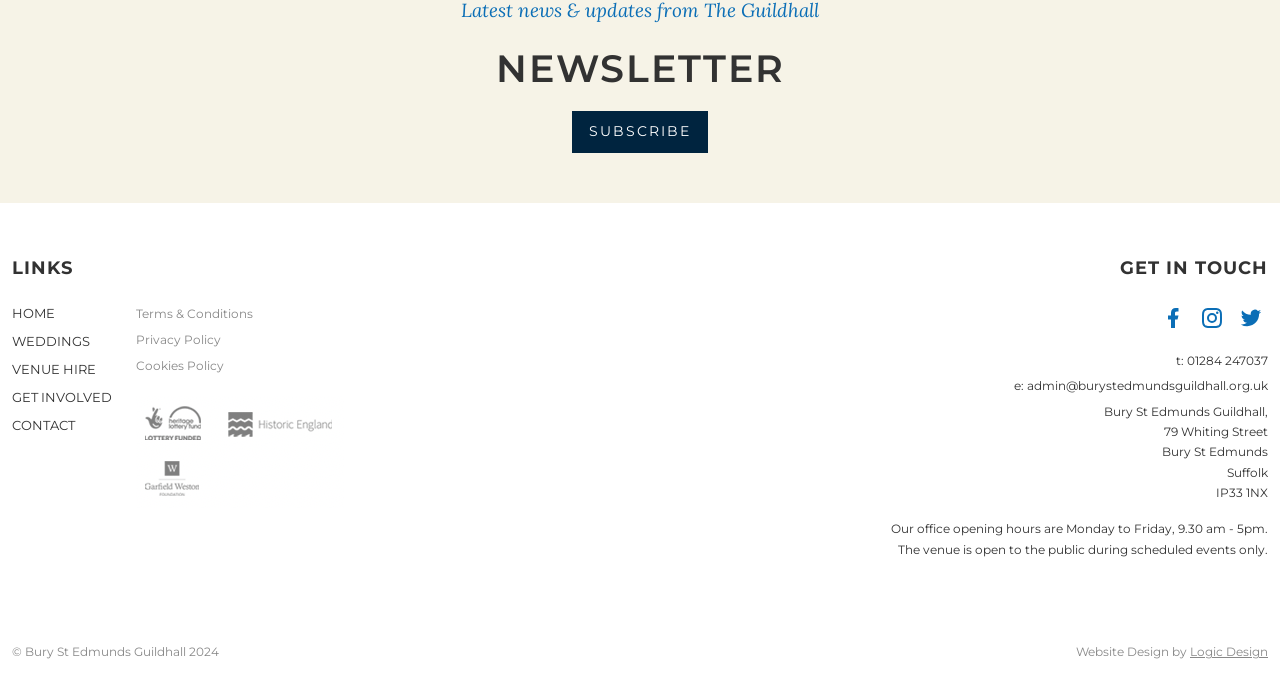Please give a short response to the question using one word or a phrase:
What are the office opening hours?

Monday to Friday, 9.30 am - 5pm